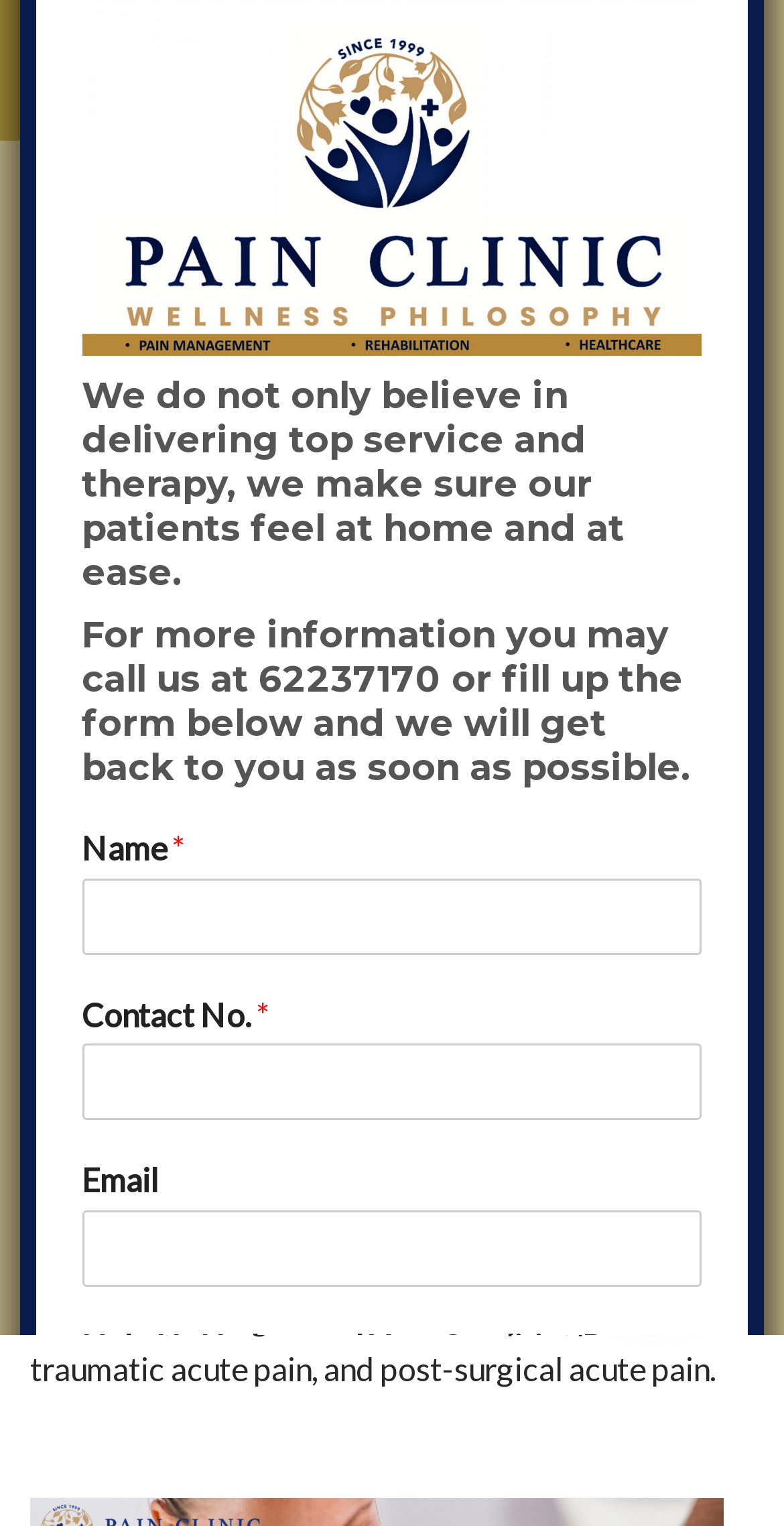How can users close the dialog box?
Answer the question with a single word or phrase by looking at the picture.

By clicking the × button